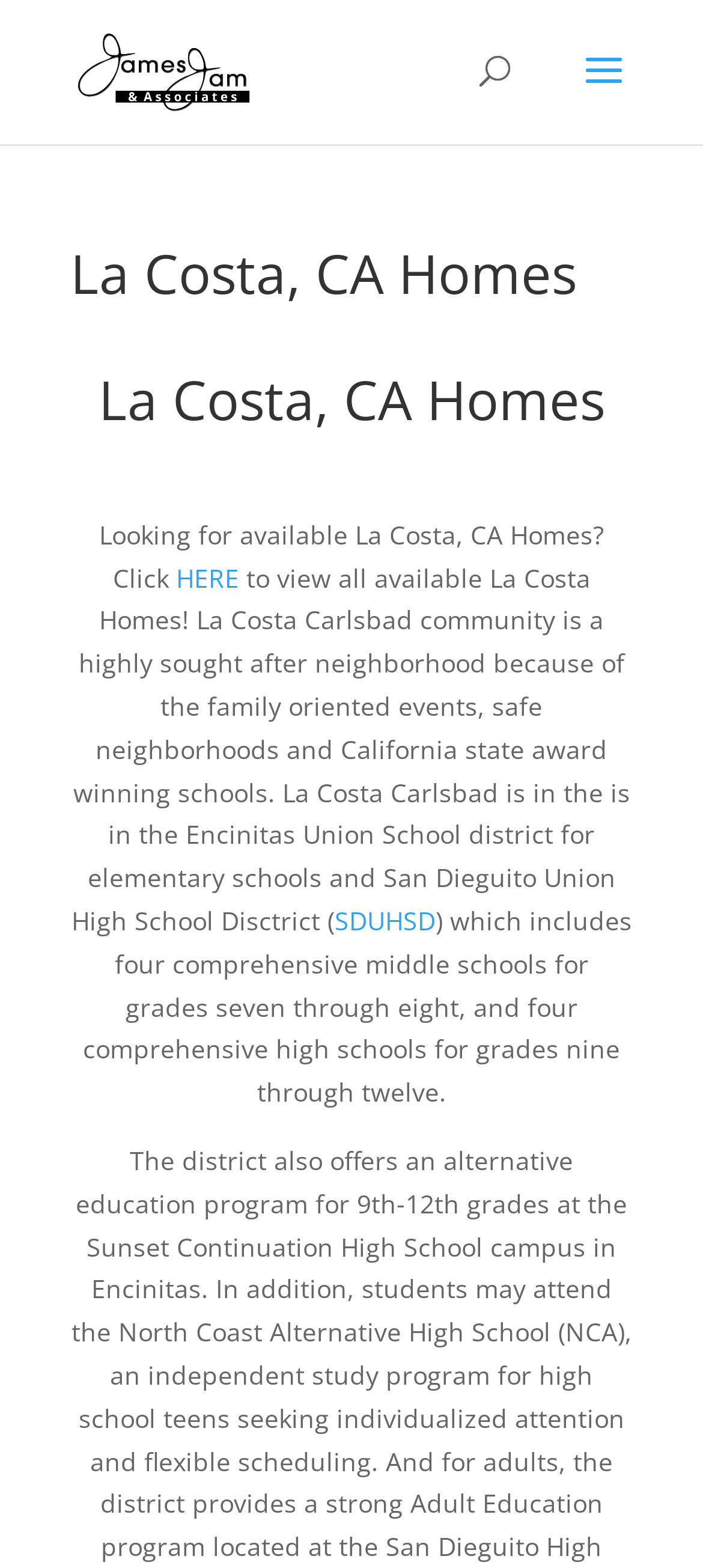Provide the bounding box coordinates, formatted as (top-left x, top-left y, bottom-right x, bottom-right y), with all values being floating point numbers between 0 and 1. Identify the bounding box of the UI element that matches the description: SDUHSD

[0.476, 0.576, 0.619, 0.598]